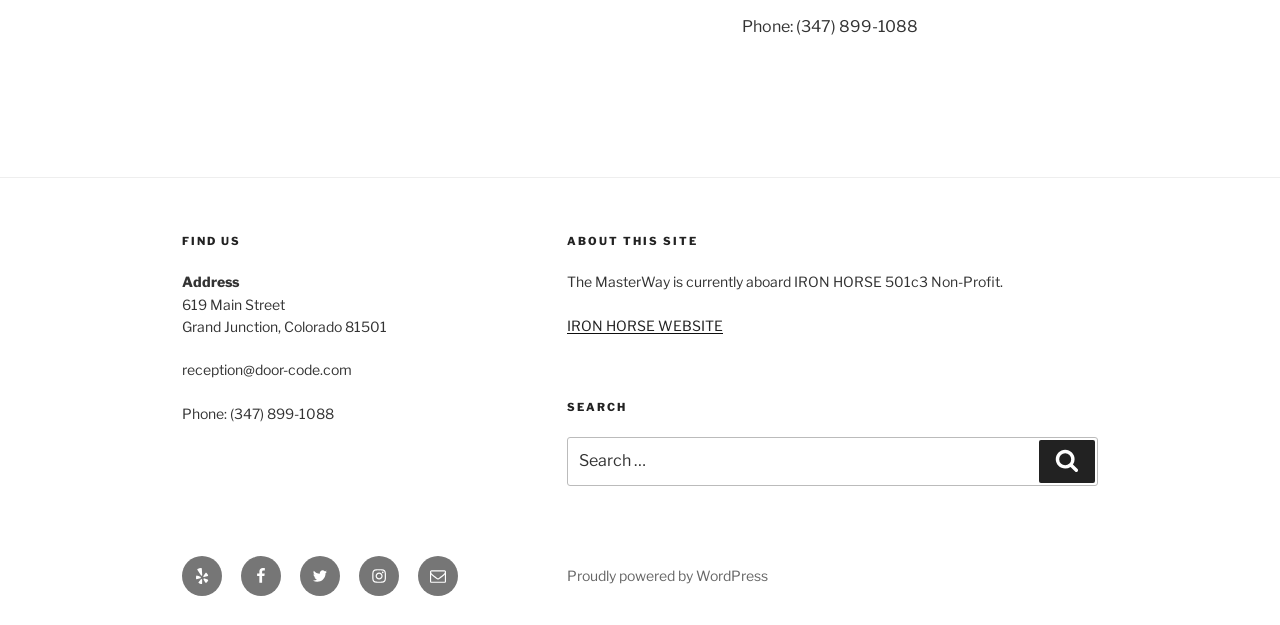Please provide a comprehensive response to the question based on the details in the image: What is the address of the organization?

The address can be found in the footer section of the webpage, under the 'FIND US' heading, and it consists of the street address, city, and zip code.